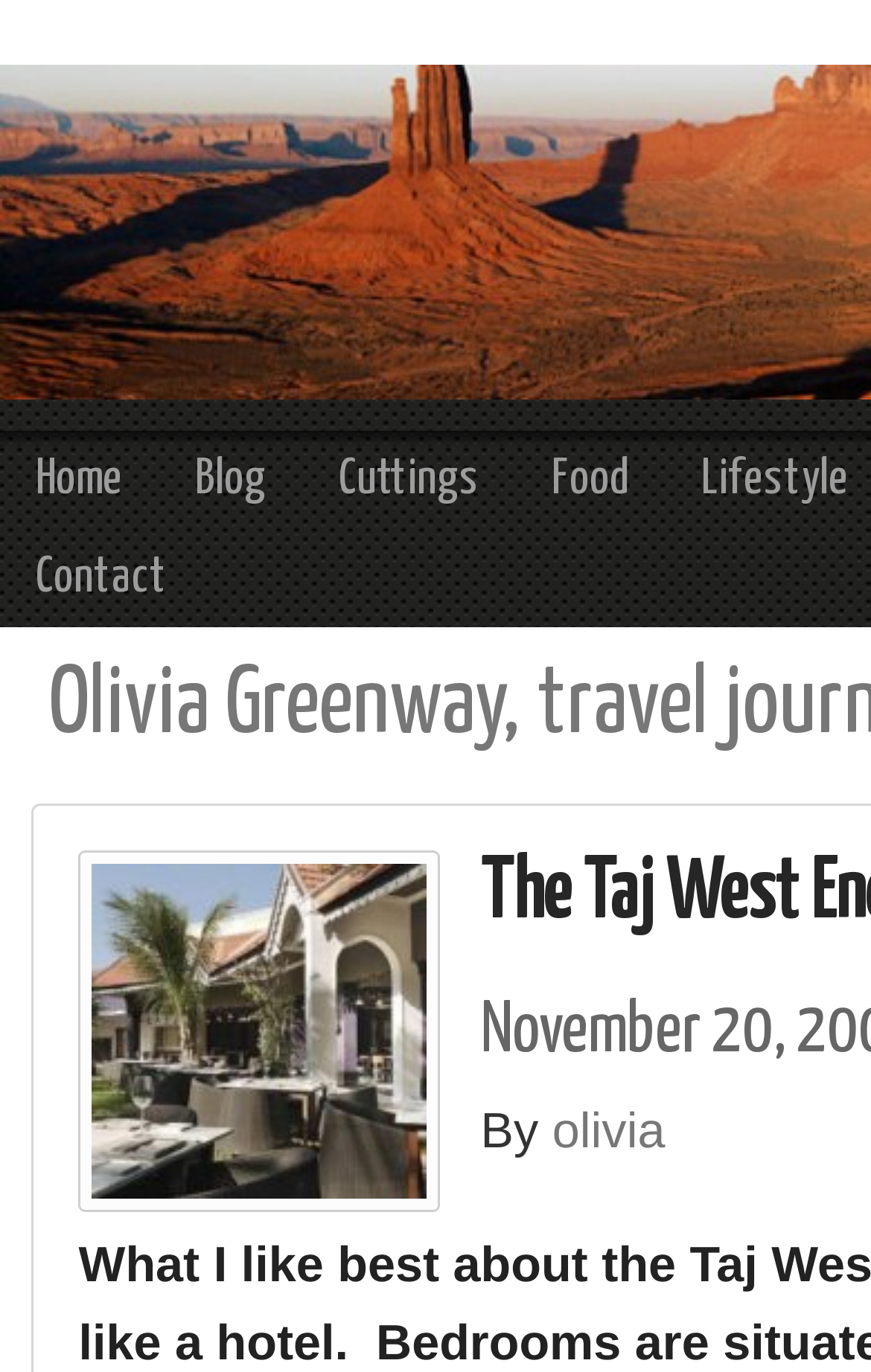Articulate a complete and detailed caption of the webpage elements.

The webpage appears to be a personal website or blog of Olivia Greenway, a travel journalist and copywriter. At the top, there is a navigation menu with five links: "Home", "Blog", "Cuttings", "Food", and "Contact", arranged horizontally from left to right. 

Below the navigation menu, there is a title or header that reads "The Taj West End Hotel, Bangalore" which suggests that the webpage may be about a hotel review or article. 

Further down, there is a byline that says "By olivia", indicating that Olivia Greenway is the author of the content on this webpage.